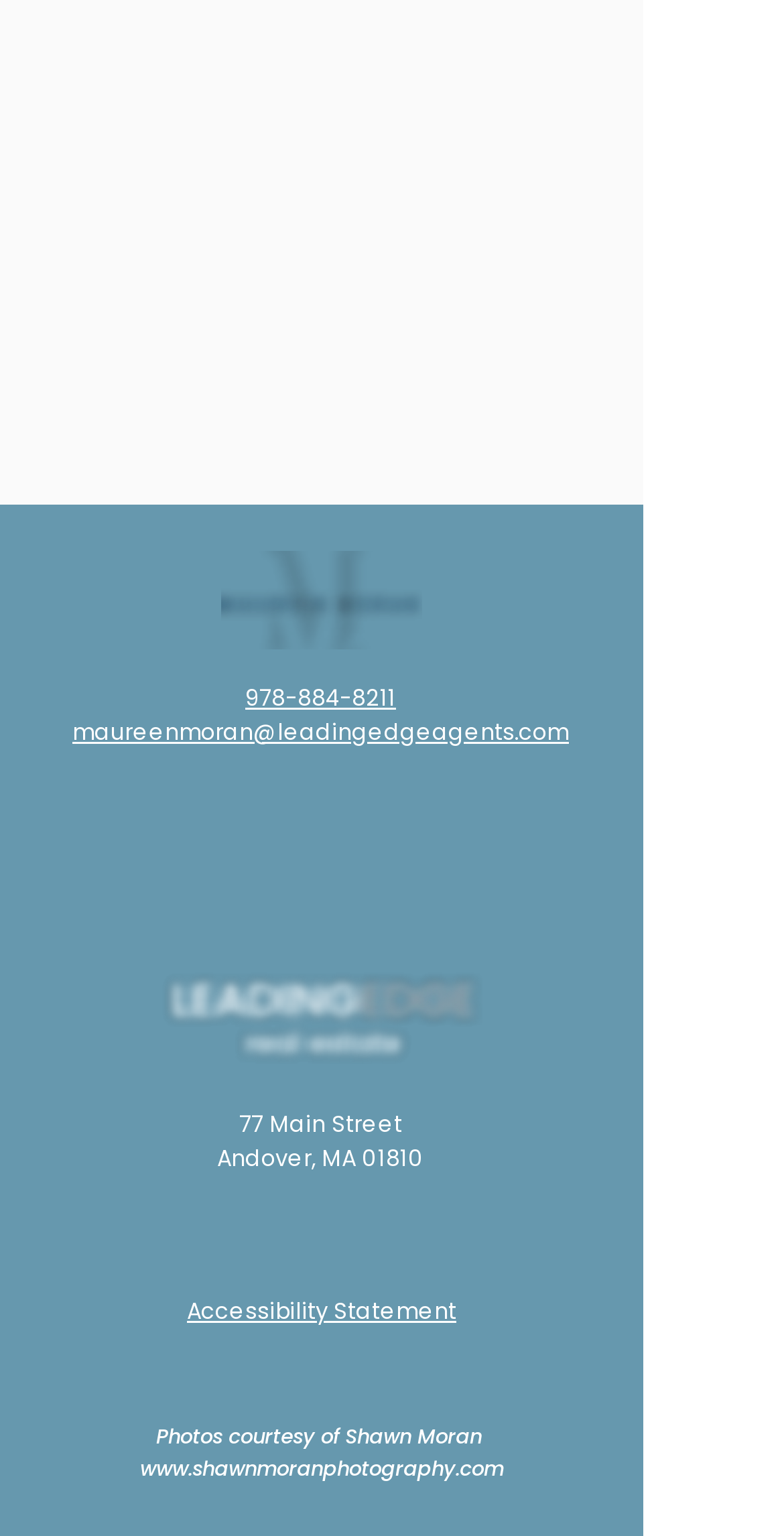What is the photographer's website?
Please use the visual content to give a single word or phrase answer.

www.shawnmoranphotography.com